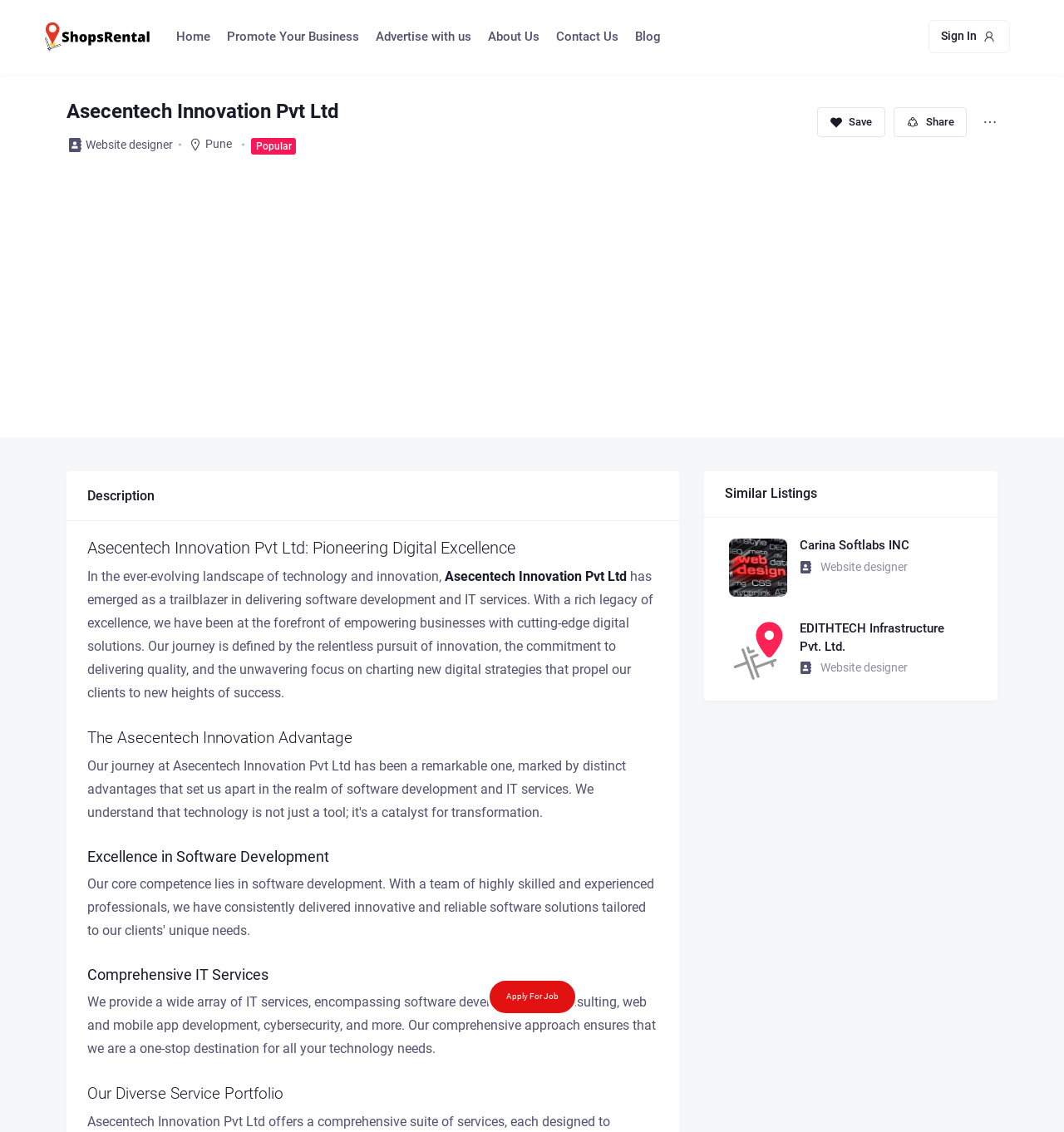Kindly provide the bounding box coordinates of the section you need to click on to fulfill the given instruction: "Check out 'Blog'".

[0.59, 0.011, 0.627, 0.054]